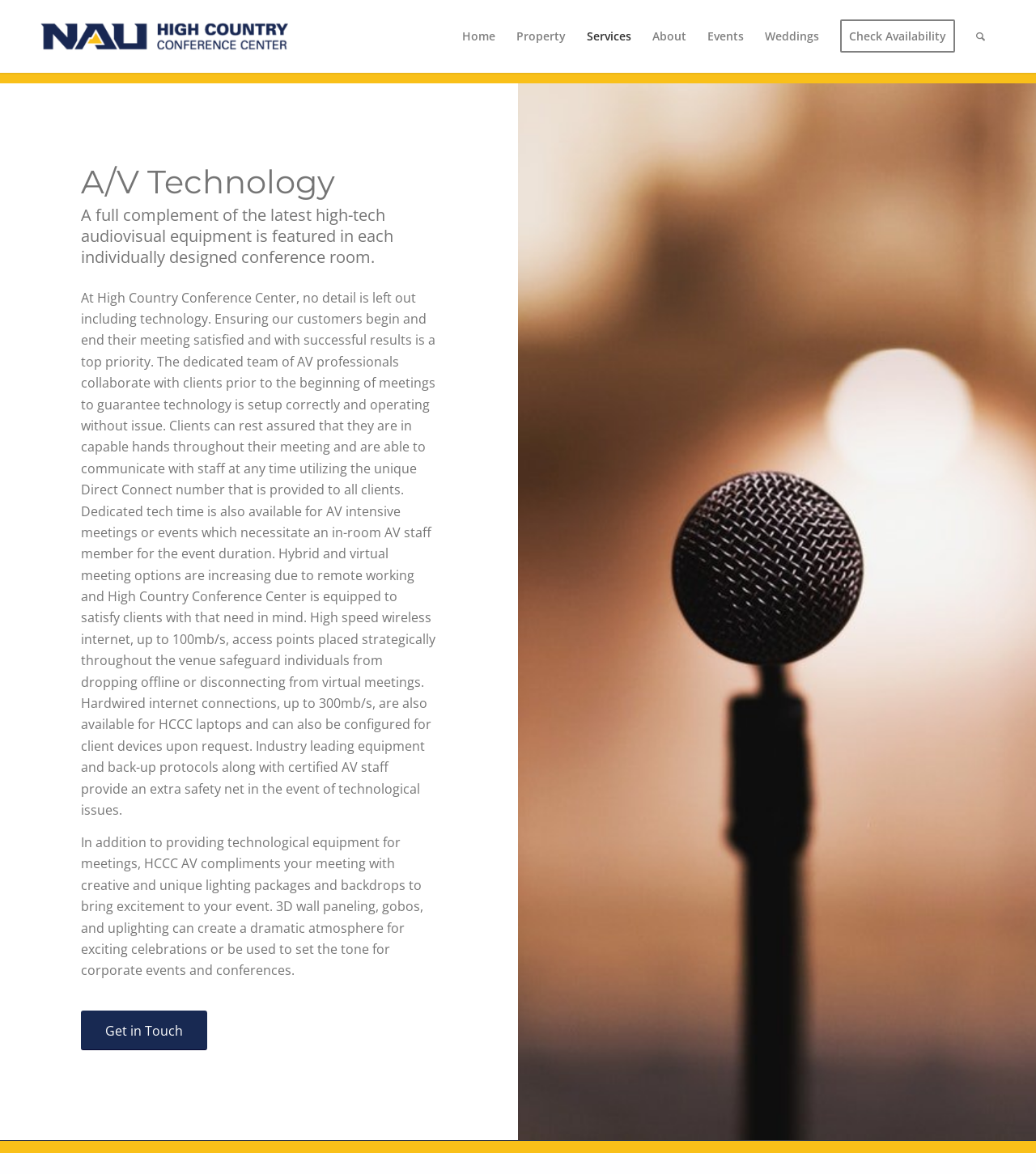Analyze the image and deliver a detailed answer to the question: What is the unique feature provided to clients for communication with staff?

I found the answer by reading the StaticText element that mentions clients can rest assured that they are in capable hands throughout their meeting and are able to communicate with staff at any time utilizing the unique Direct Connect number that is provided to all clients.